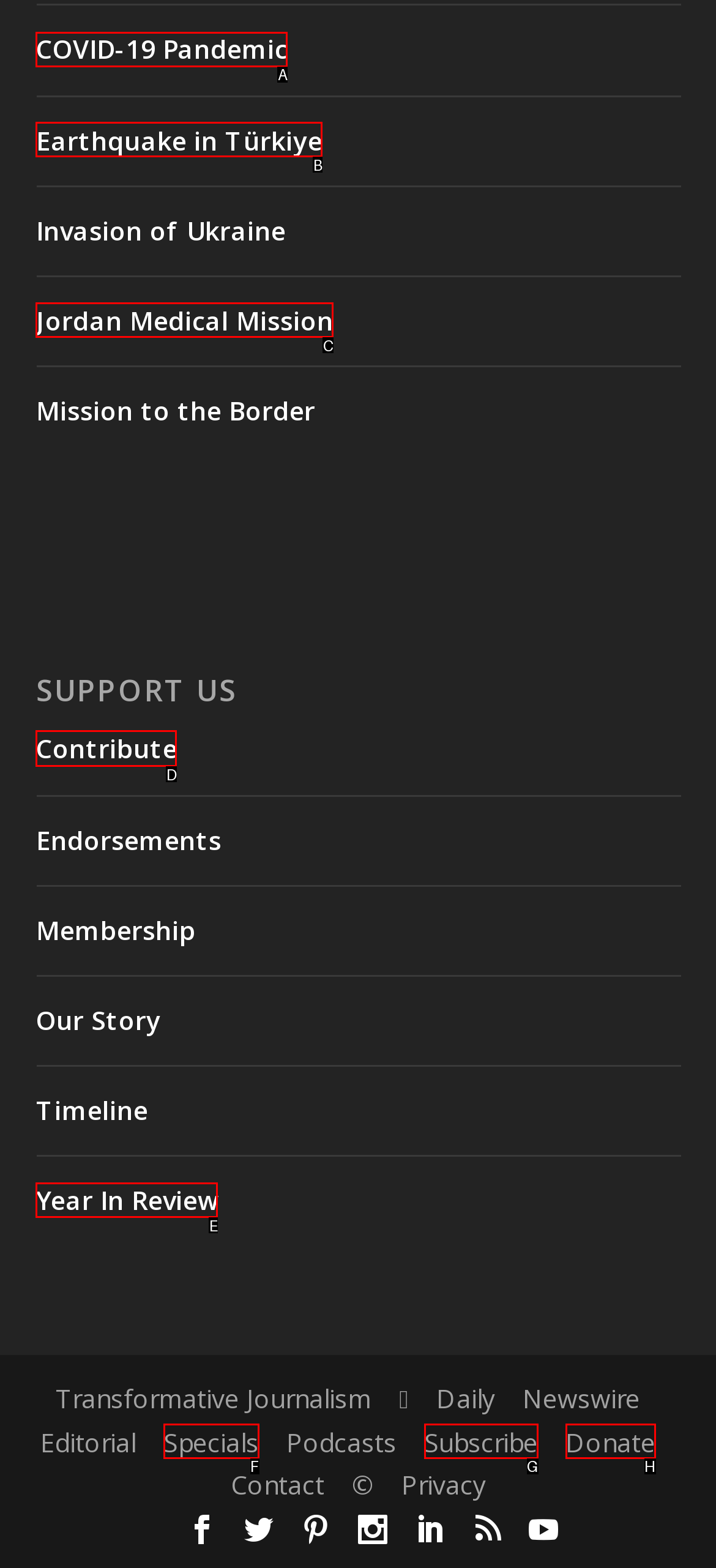Tell me which one HTML element I should click to complete the following instruction: Click the 'Back' link
Answer with the option's letter from the given choices directly.

None